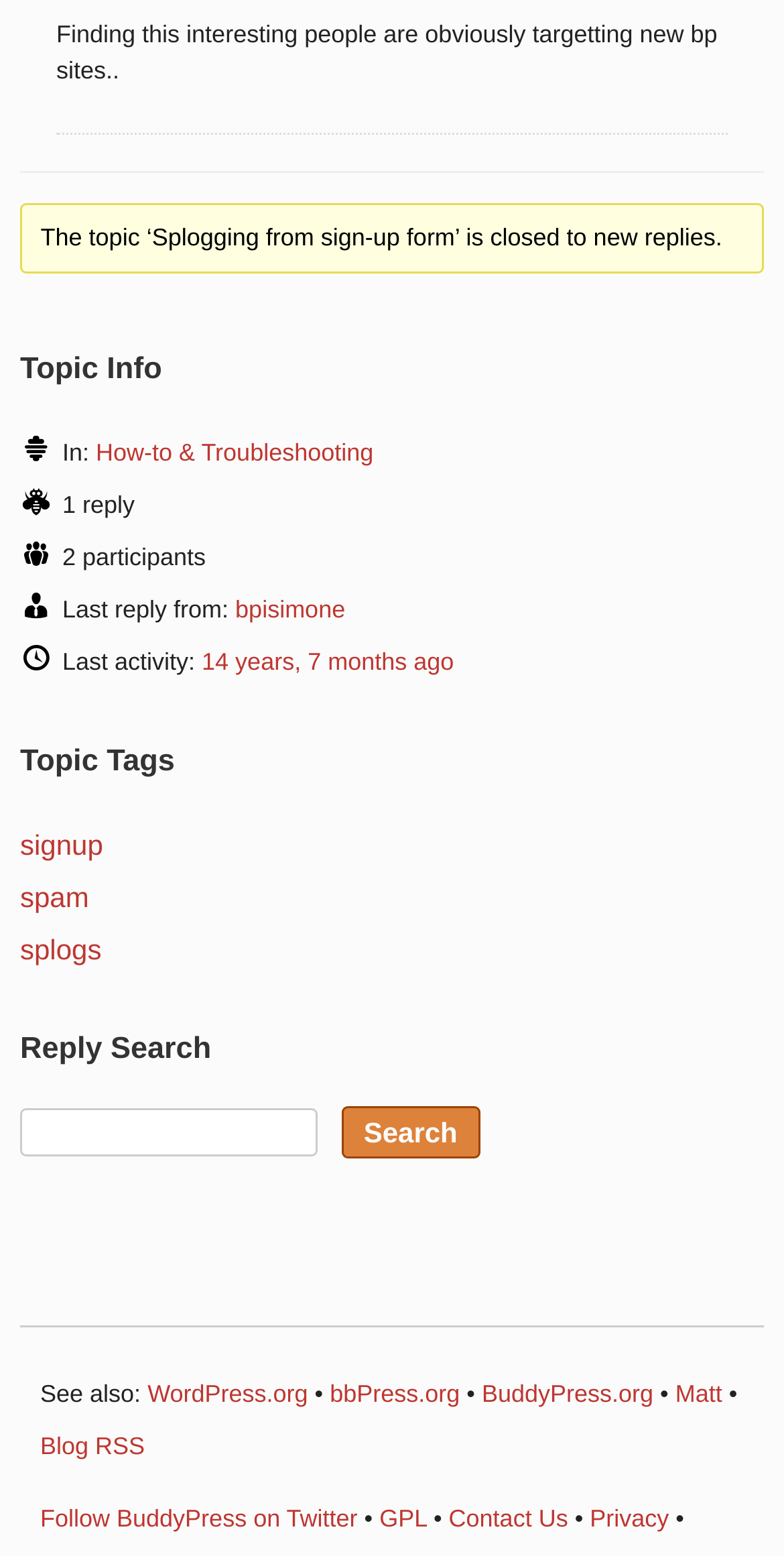Provide the bounding box coordinates of the section that needs to be clicked to accomplish the following instruction: "Reply to the topic."

[0.436, 0.711, 0.612, 0.744]